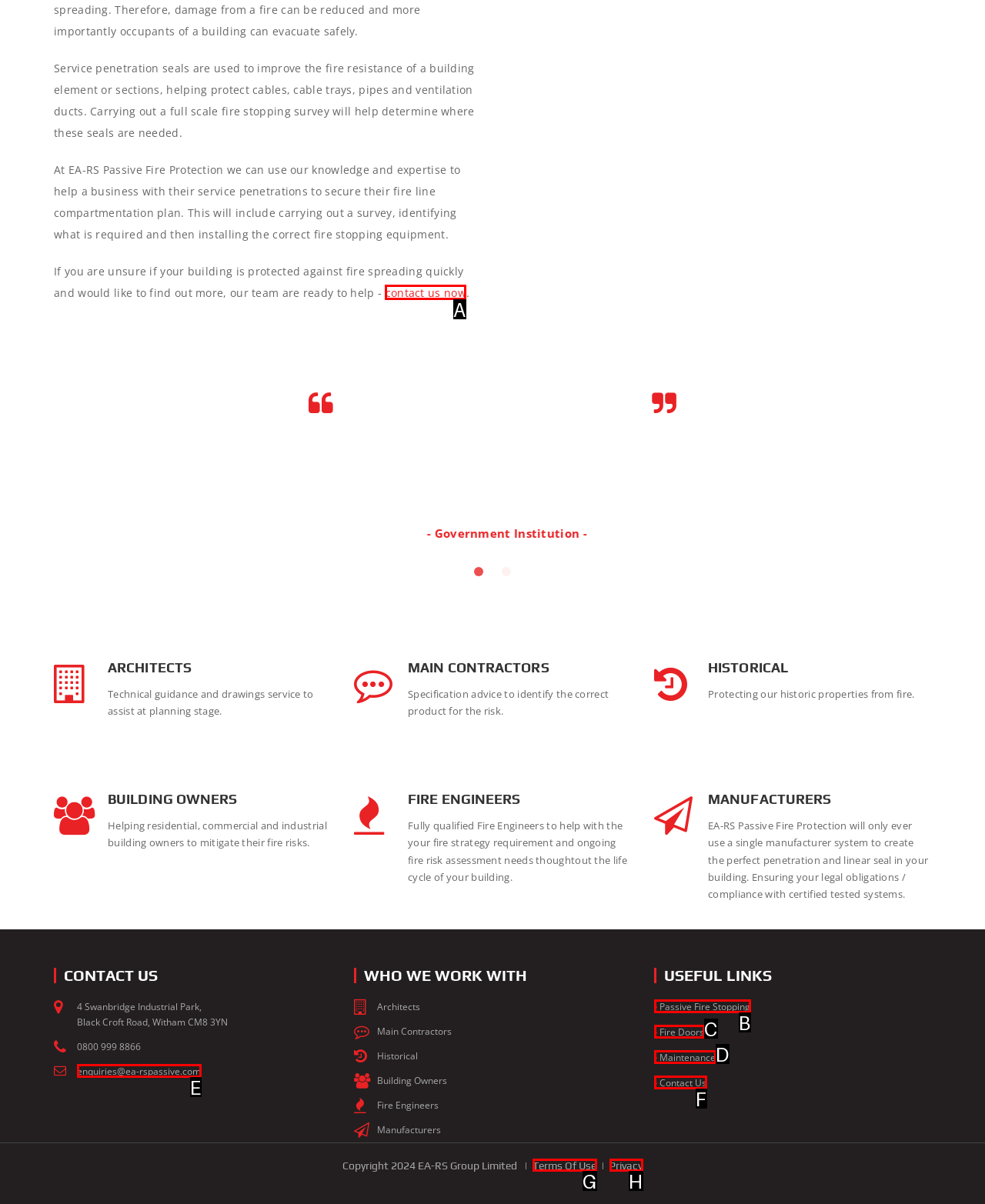Determine which option you need to click to execute the following task: Contact us now. Provide your answer as a single letter.

A